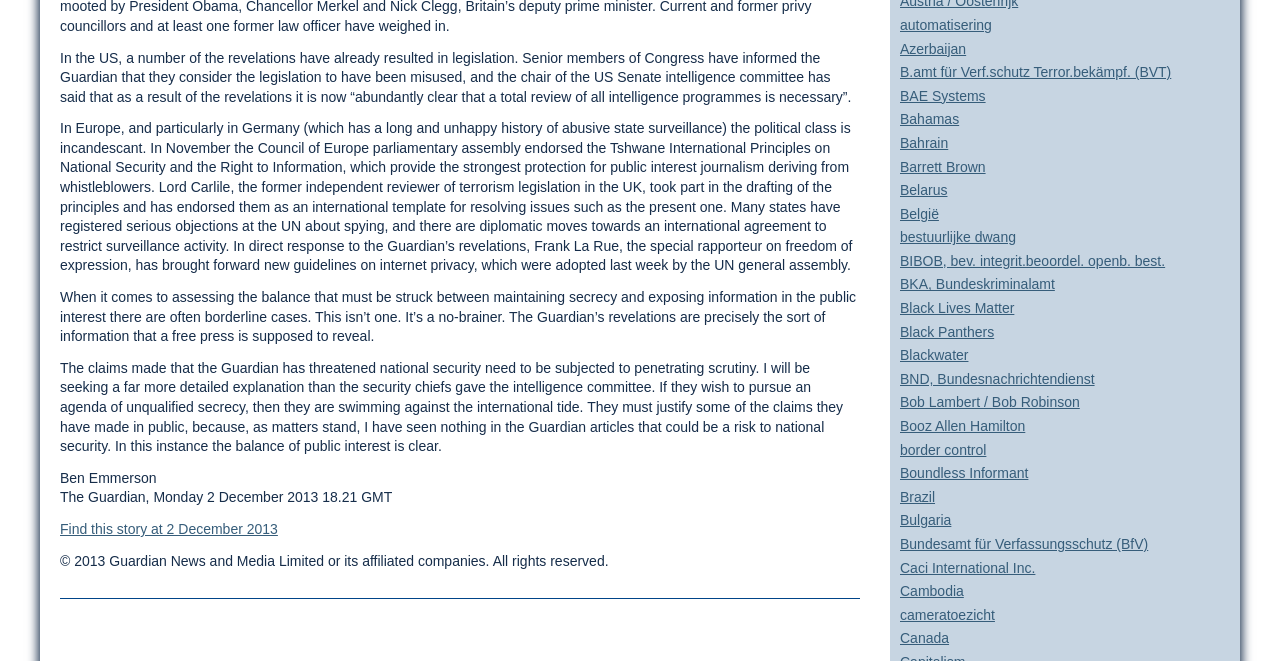Indicate the bounding box coordinates of the clickable region to achieve the following instruction: "Click on the link 'BND, Bundesnachrichtendienst'."

[0.703, 0.561, 0.855, 0.585]